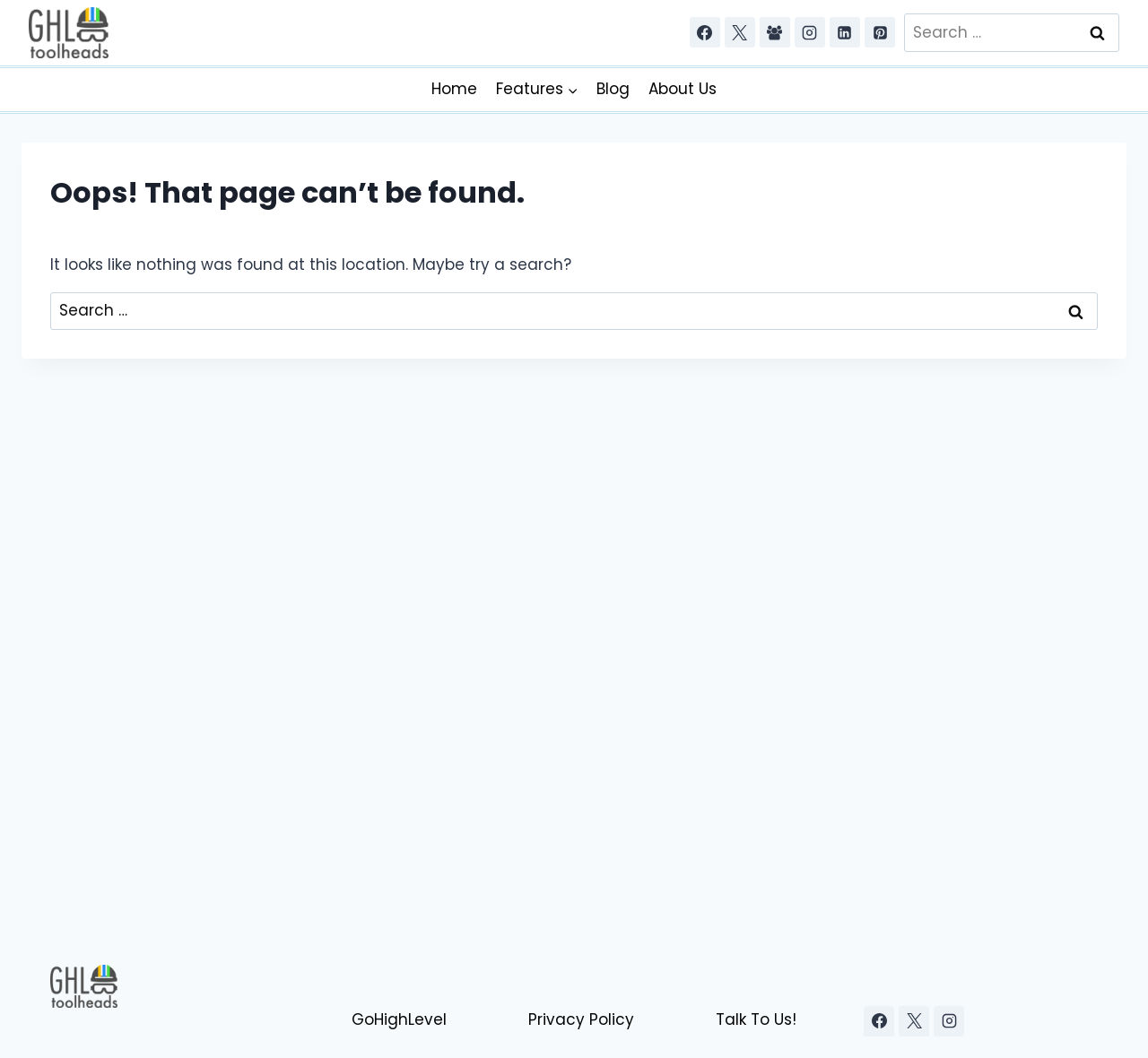Can you find the bounding box coordinates for the element that needs to be clicked to execute this instruction: "Click Search button"? The coordinates should be given as four float numbers between 0 and 1, i.e., [left, top, right, bottom].

[0.936, 0.013, 0.975, 0.049]